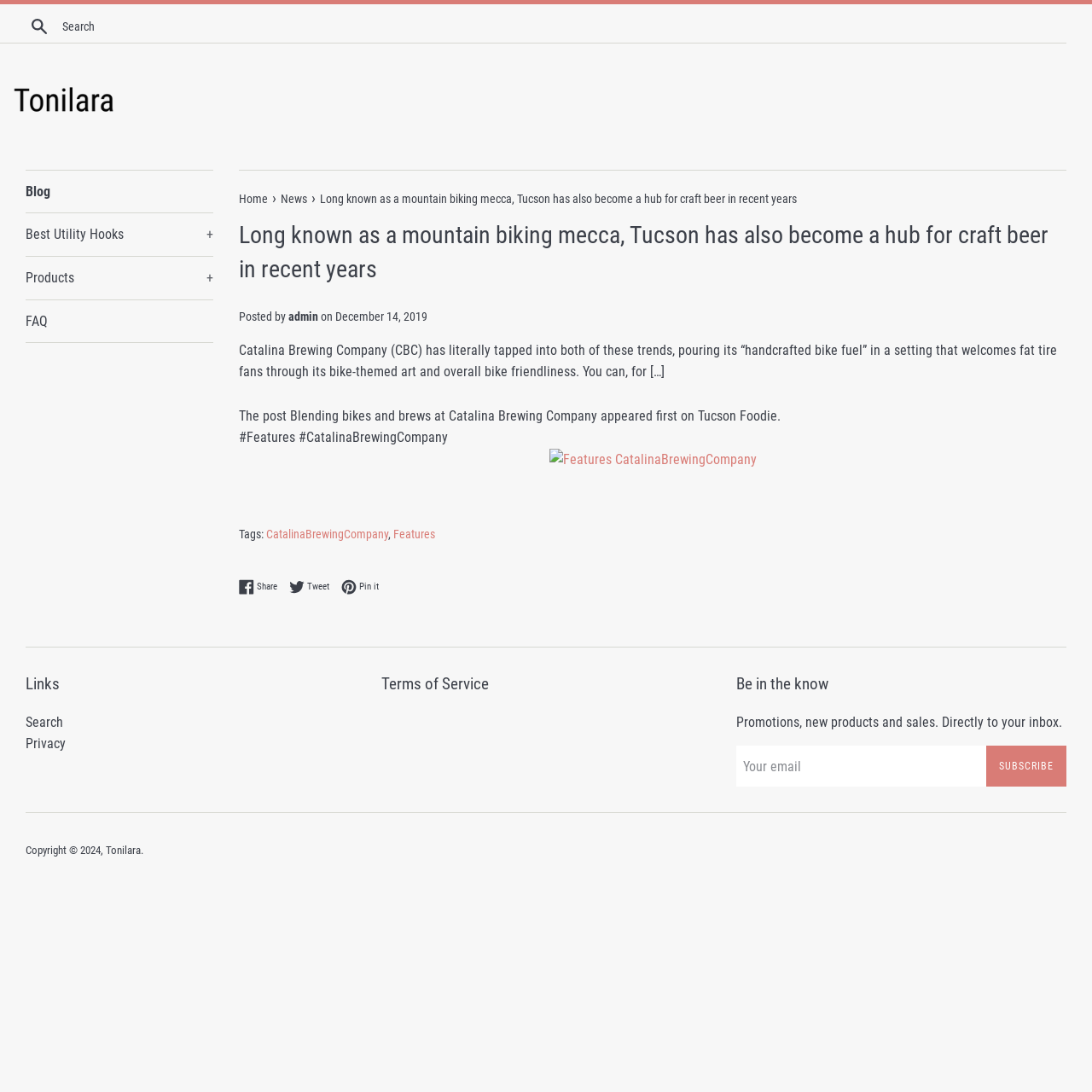What is the name of the brewing company mentioned in the article?
Please respond to the question with a detailed and informative answer.

The article mentions 'Catalina Brewing Company (CBC) has literally tapped into both of these trends...' which indicates that the name of the brewing company is Catalina Brewing Company.